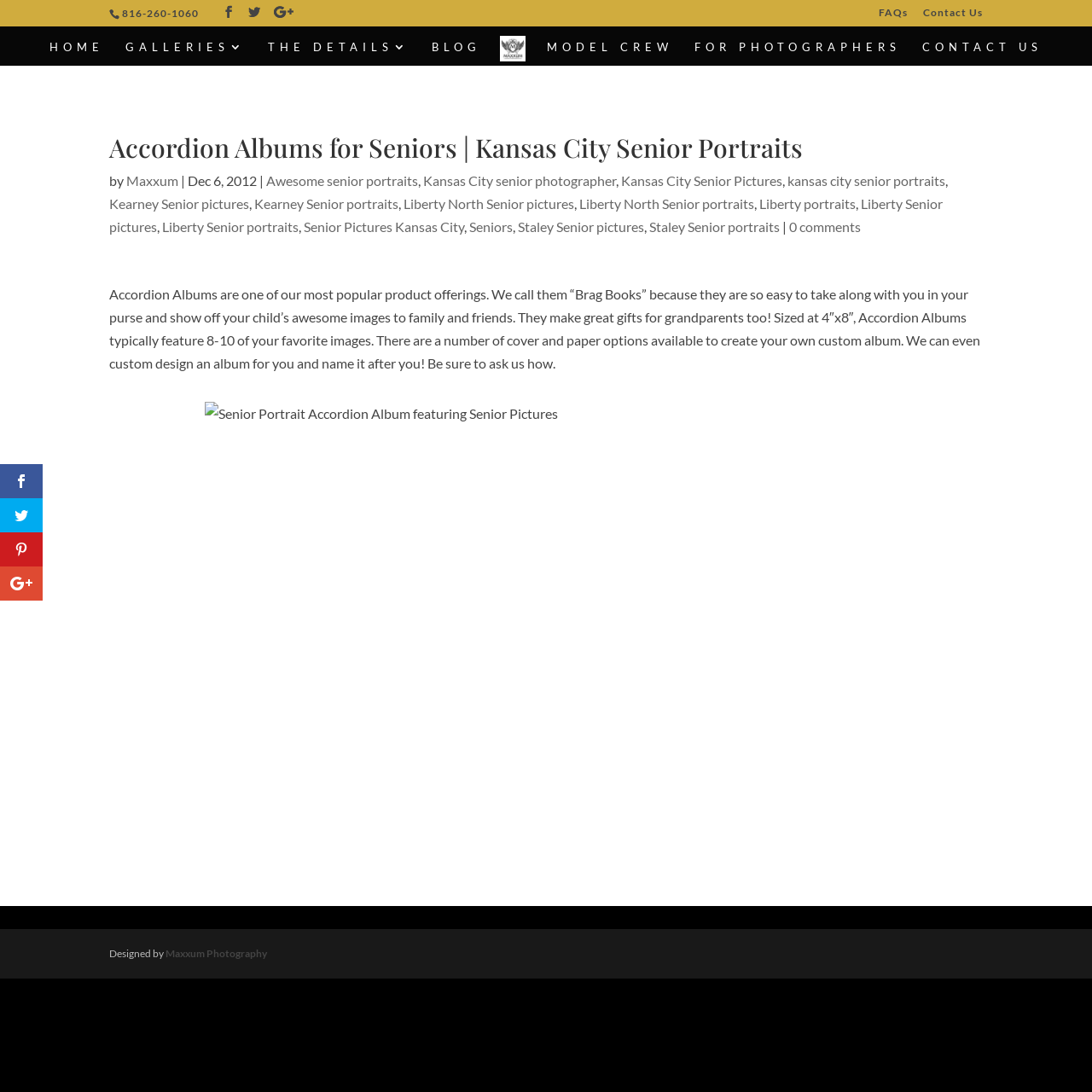What social media platforms are available?
Analyze the image and deliver a detailed answer to the question.

I found the social media platforms by looking at the bottom of the webpage, where they are displayed as static text elements.